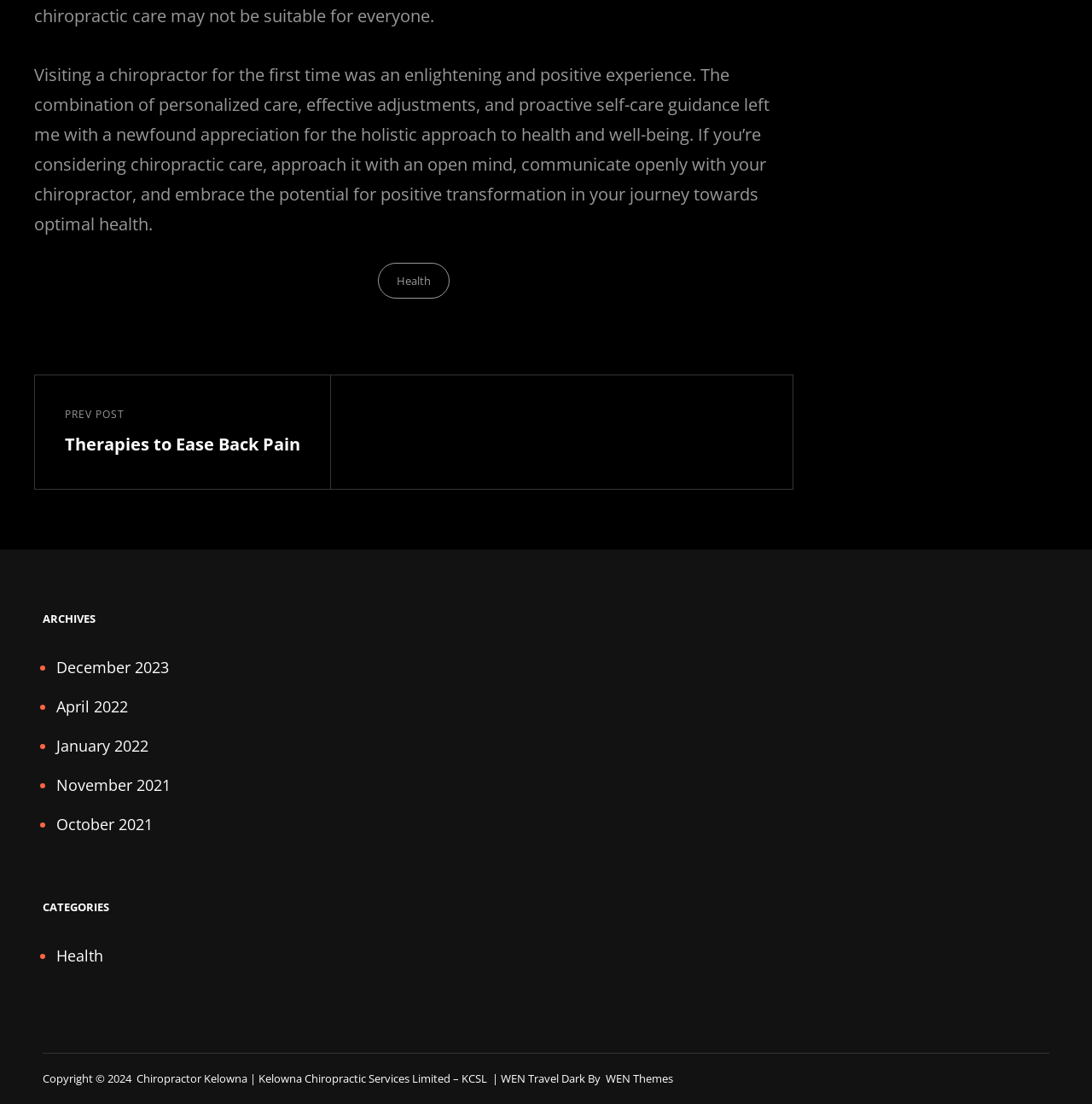Could you provide the bounding box coordinates for the portion of the screen to click to complete this instruction: "Explore themes by WEN"?

[0.555, 0.969, 0.616, 0.983]